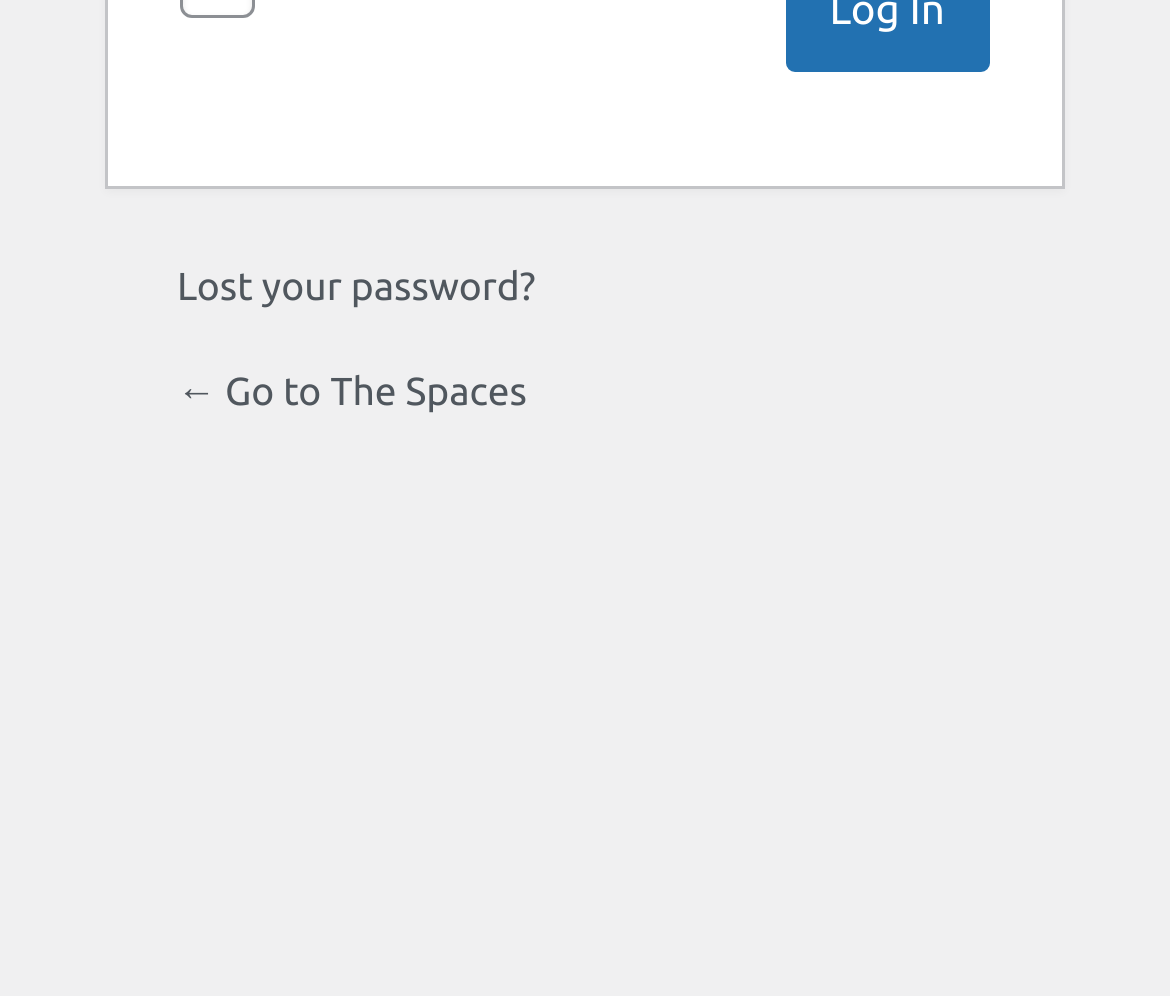Given the description of a UI element: "← Go to The Spaces", identify the bounding box coordinates of the matching element in the webpage screenshot.

[0.151, 0.373, 0.45, 0.416]